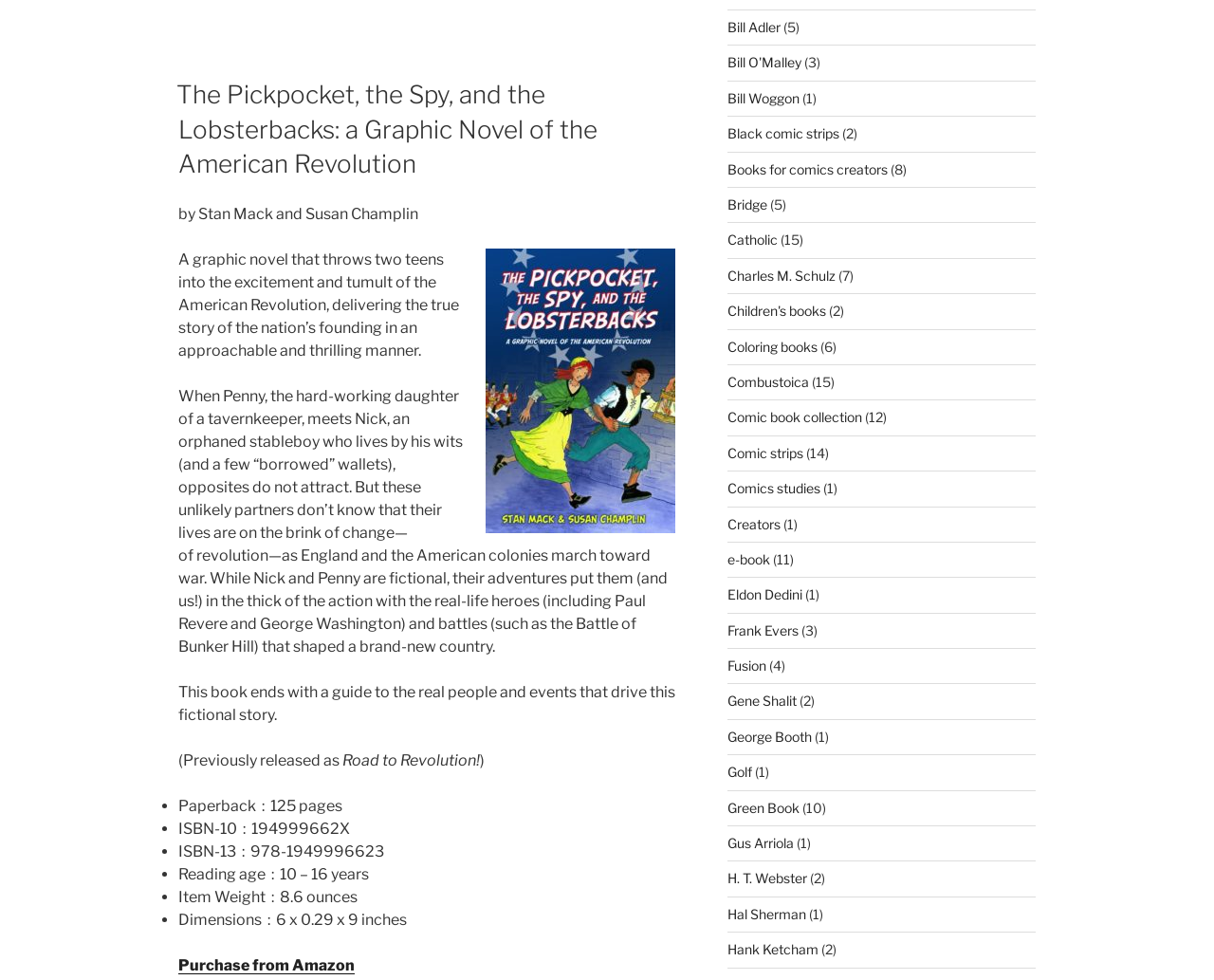Identify the bounding box coordinates of the clickable section necessary to follow the following instruction: "Explore the category of Children's books". The coordinates should be presented as four float numbers from 0 to 1, i.e., [left, top, right, bottom].

[0.599, 0.309, 0.68, 0.325]